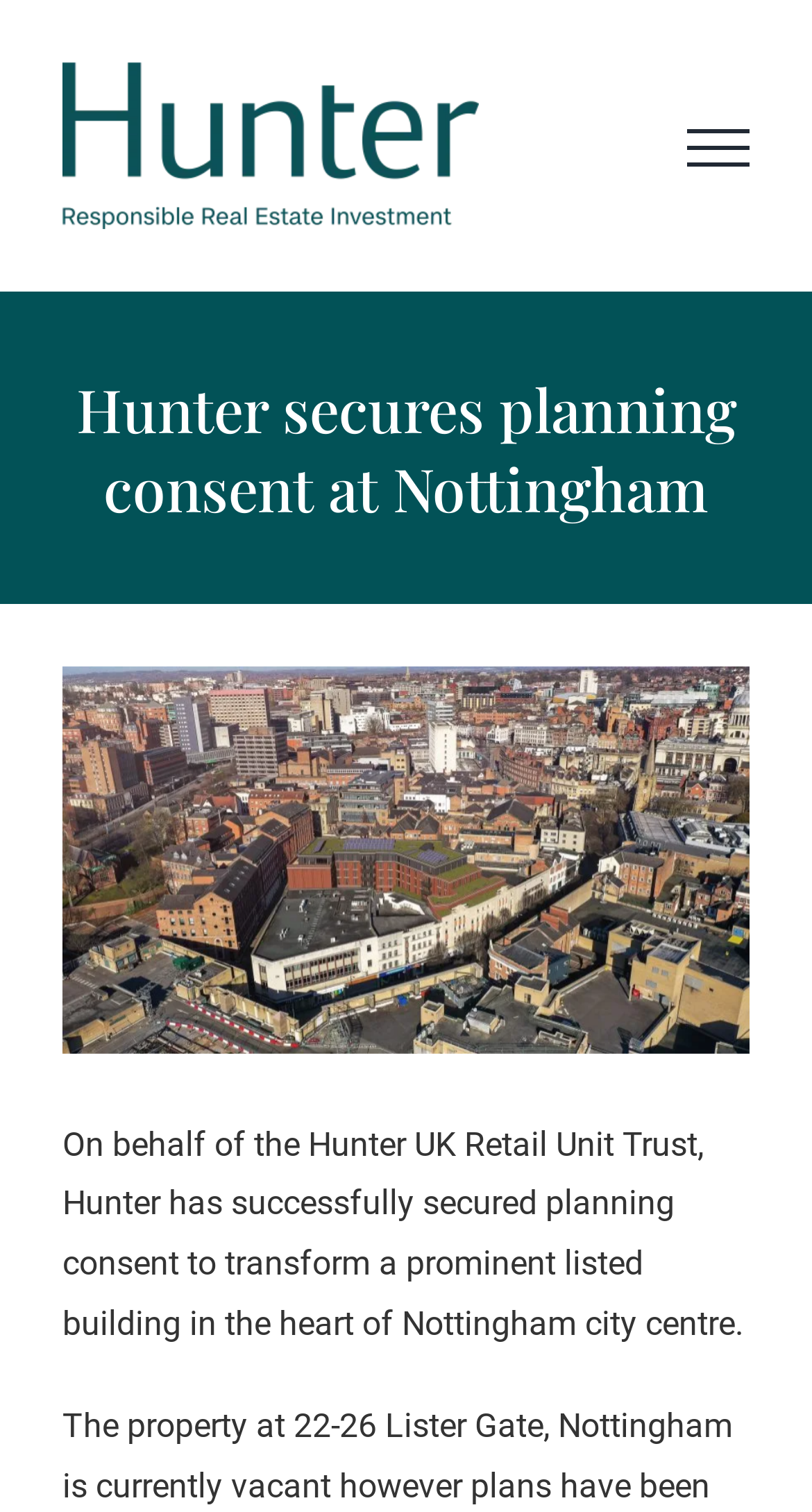Summarize the webpage with a detailed and informative caption.

The webpage is about Hunter REIM's recent achievement in securing planning consent to transform a prominent listed building in Nottingham city centre. 

At the top left of the page, there is the Hunter REIM logo, which is an image linked to the company's website. 

Below the logo, there is a page title bar that spans the entire width of the page. Within this bar, the main heading "Hunter secures planning consent at Nottingham" is prominently displayed. 

Underneath the heading, there is a link to view a larger image related to the news article. The image itself is a large rectangle that takes up most of the page width. 

To the right of the image, there is a block of text that summarizes the news article, stating that Hunter has successfully secured planning consent to transform a prominent listed building in the heart of Nottingham city centre on behalf of the Hunter UK Retail Unit Trust. 

At the top right of the page, there is a toggle menu link, although it is currently hidden from view.